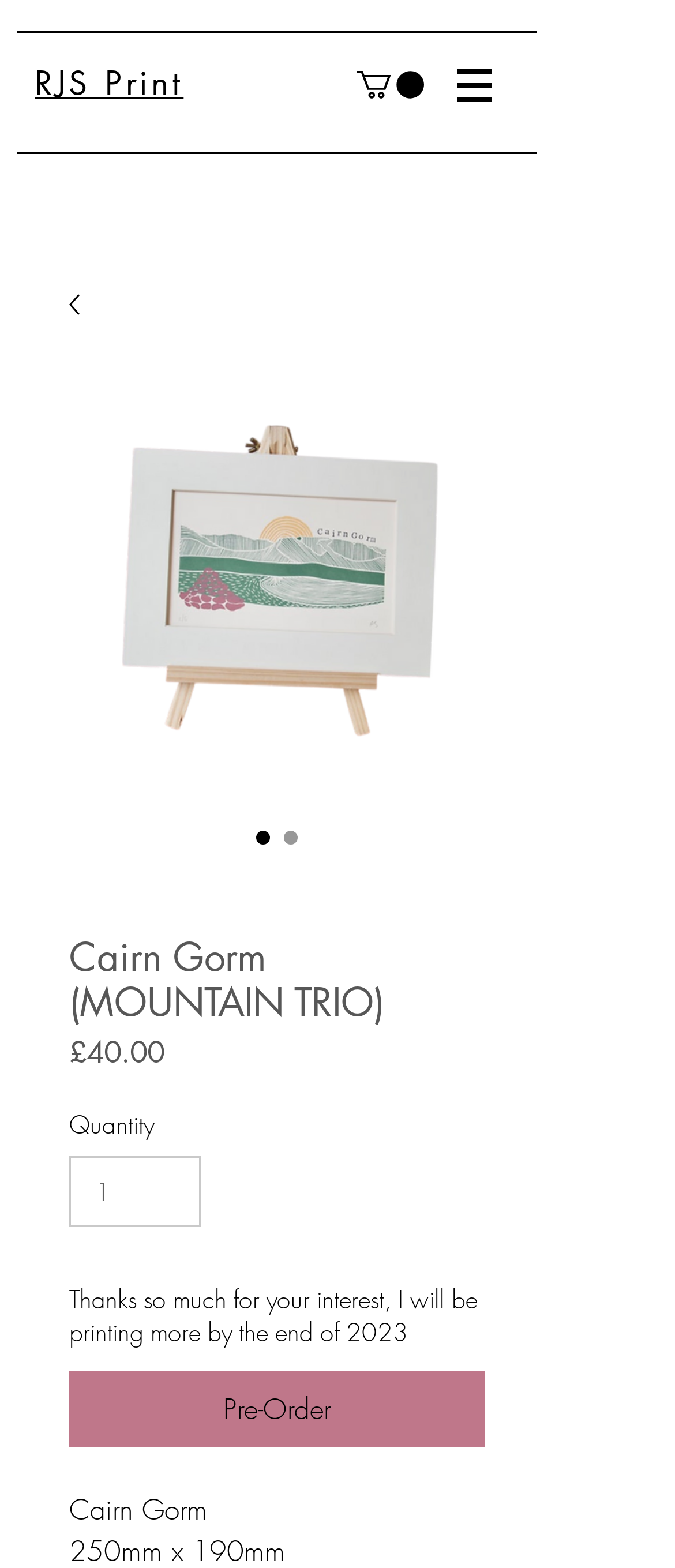Using a single word or phrase, answer the following question: 
What is the minimum quantity that can be ordered?

1